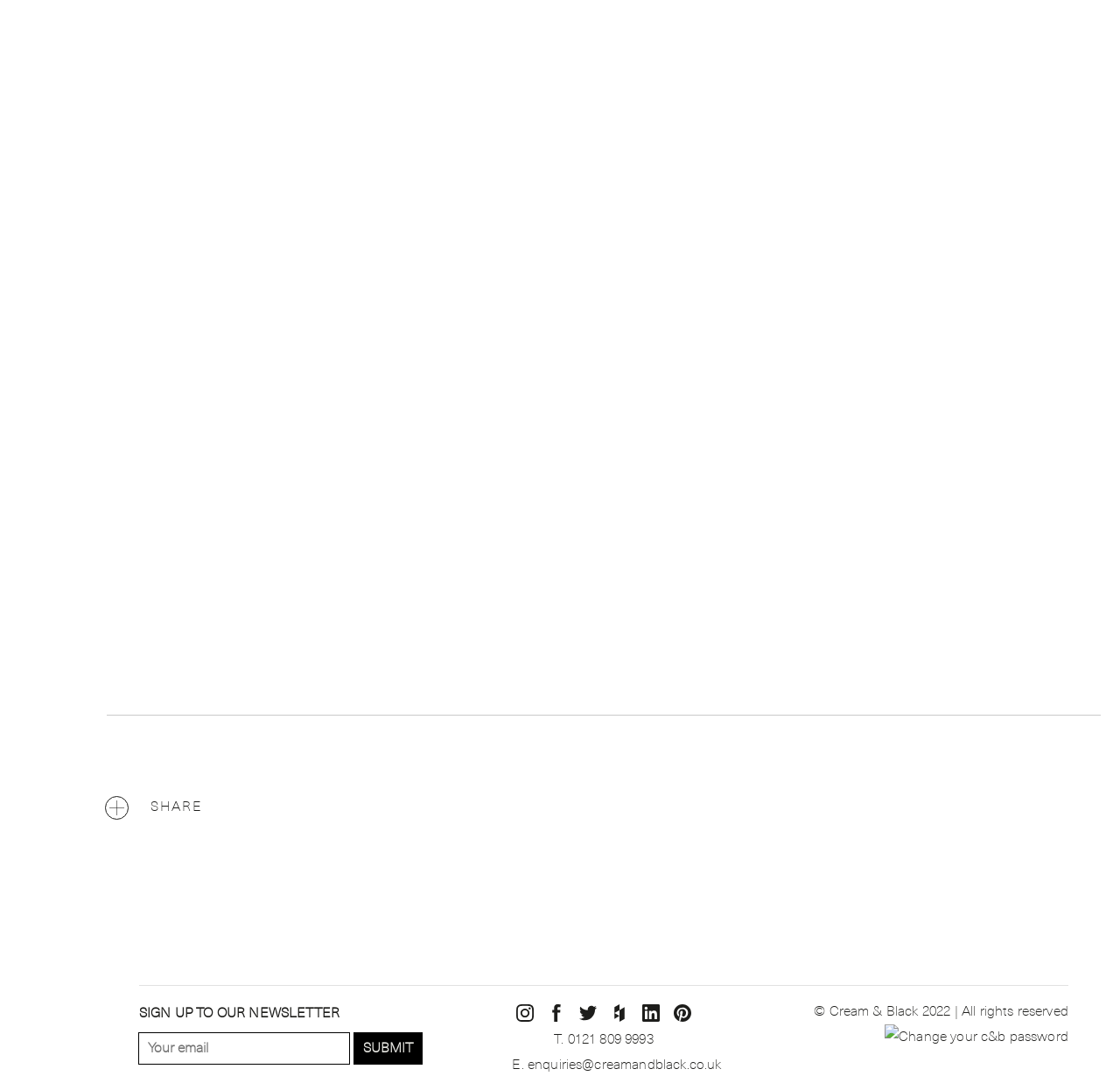From the webpage screenshot, predict the bounding box of the UI element that matches this description: "enquiries@creamandblack.co.uk".

[0.471, 0.969, 0.644, 0.985]